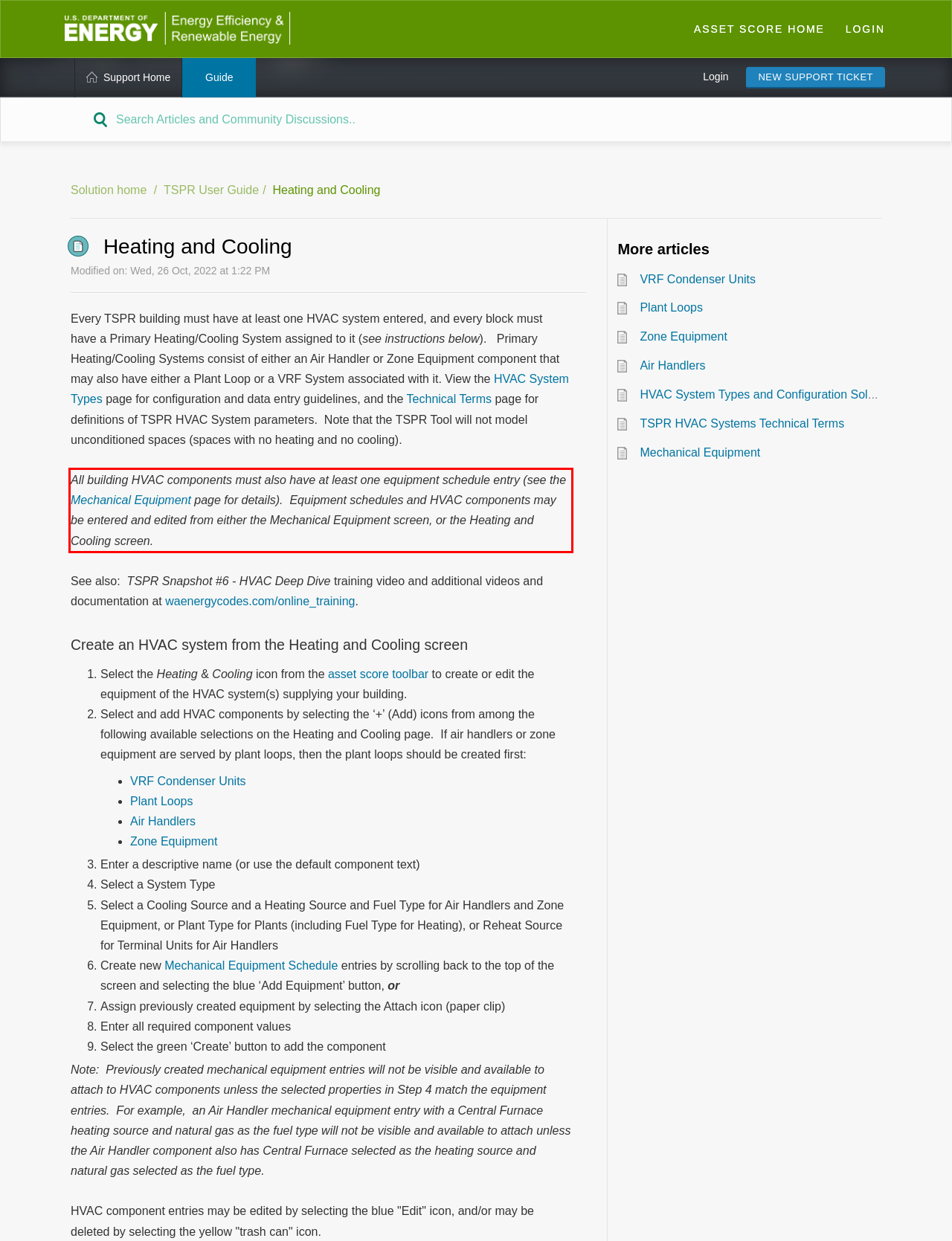Using the provided screenshot of a webpage, recognize the text inside the red rectangle bounding box by performing OCR.

All building HVAC components must also have at least one equipment schedule entry (see the Mechanical Equipment page for details). Equipment schedules and HVAC components may be entered and edited from either the Mechanical Equipment screen, or the Heating and Cooling screen.